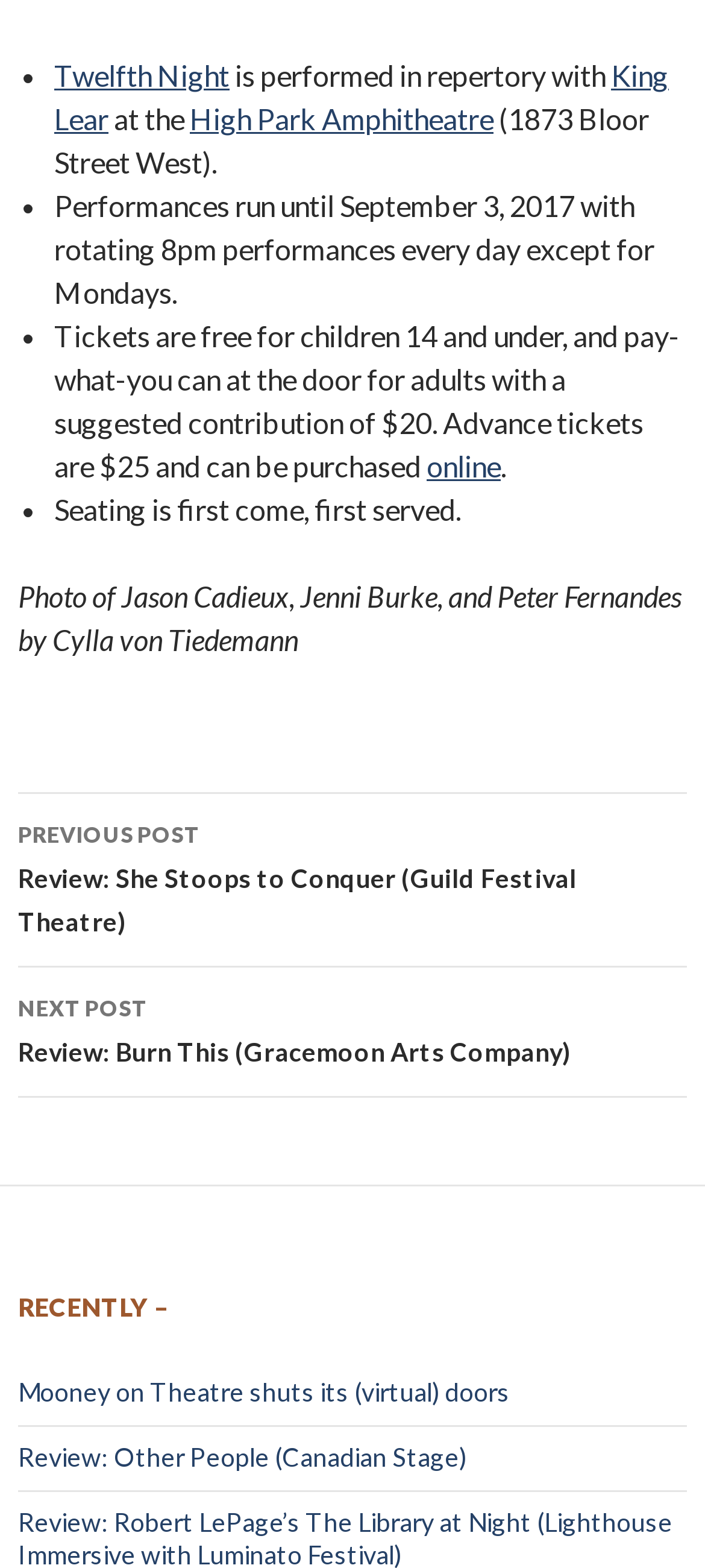Using the provided element description: "High Park Amphitheatre", determine the bounding box coordinates of the corresponding UI element in the screenshot.

[0.269, 0.065, 0.7, 0.087]